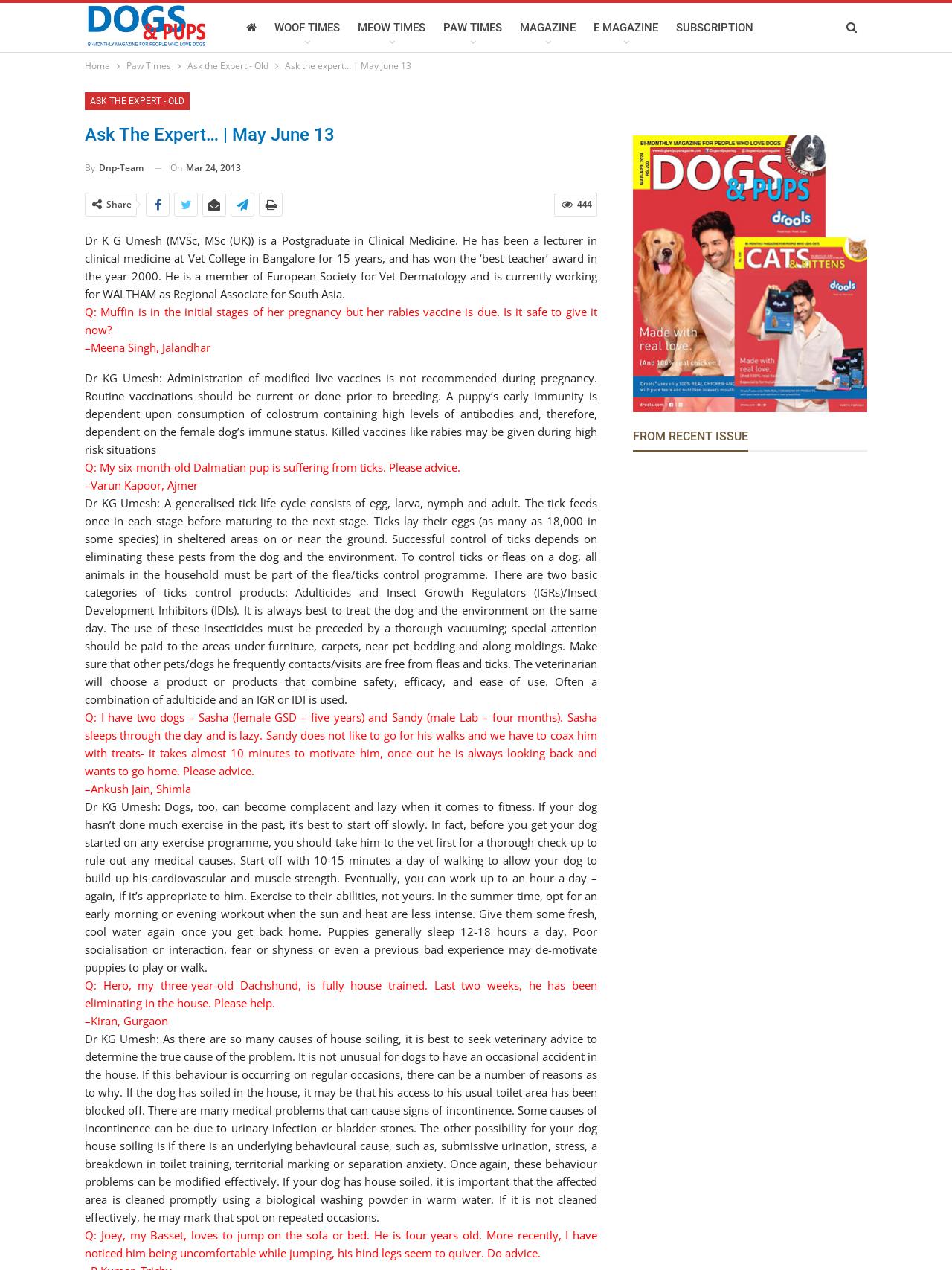How many questions are answered by Dr K G Umesh?
Provide a detailed and extensive answer to the question.

After carefully reviewing the webpage content, I counted a total of 5 questions answered by Dr K G Umesh. These questions are related to dog care, health, and behavior, and Dr K G Umesh provides expert advice on each topic.